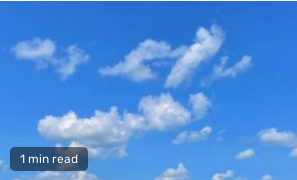Respond with a single word or short phrase to the following question: 
What is the shape of the clouds in the image?

Fluffy white